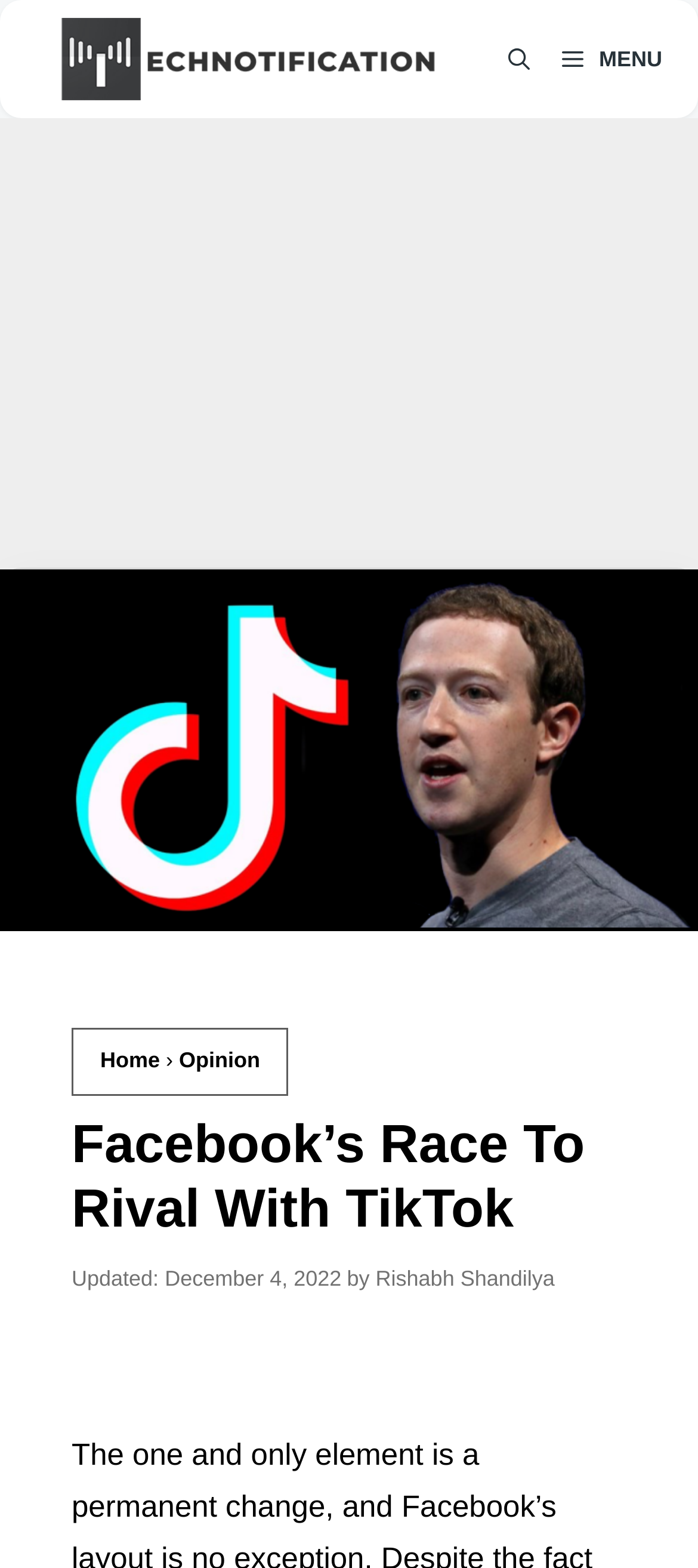Refer to the image and answer the question with as much detail as possible: When was the article updated?

I found the update time by looking at the header section of the webpage, where the article's metadata is displayed. Specifically, I found the text 'Updated:' followed by the update time, 'December 4, 2022', which is a static text.